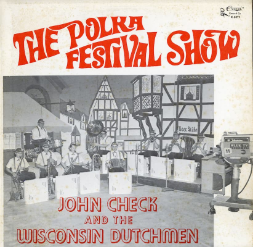Based on the image, provide a detailed response to the question:
What type of music is featured on the album?

The album cover showcases a vibrant scene reminiscent of a traditional polka festival, and the names of the featured artist and band are emblazoned in a striking font, indicating their significance in the polka music genre.